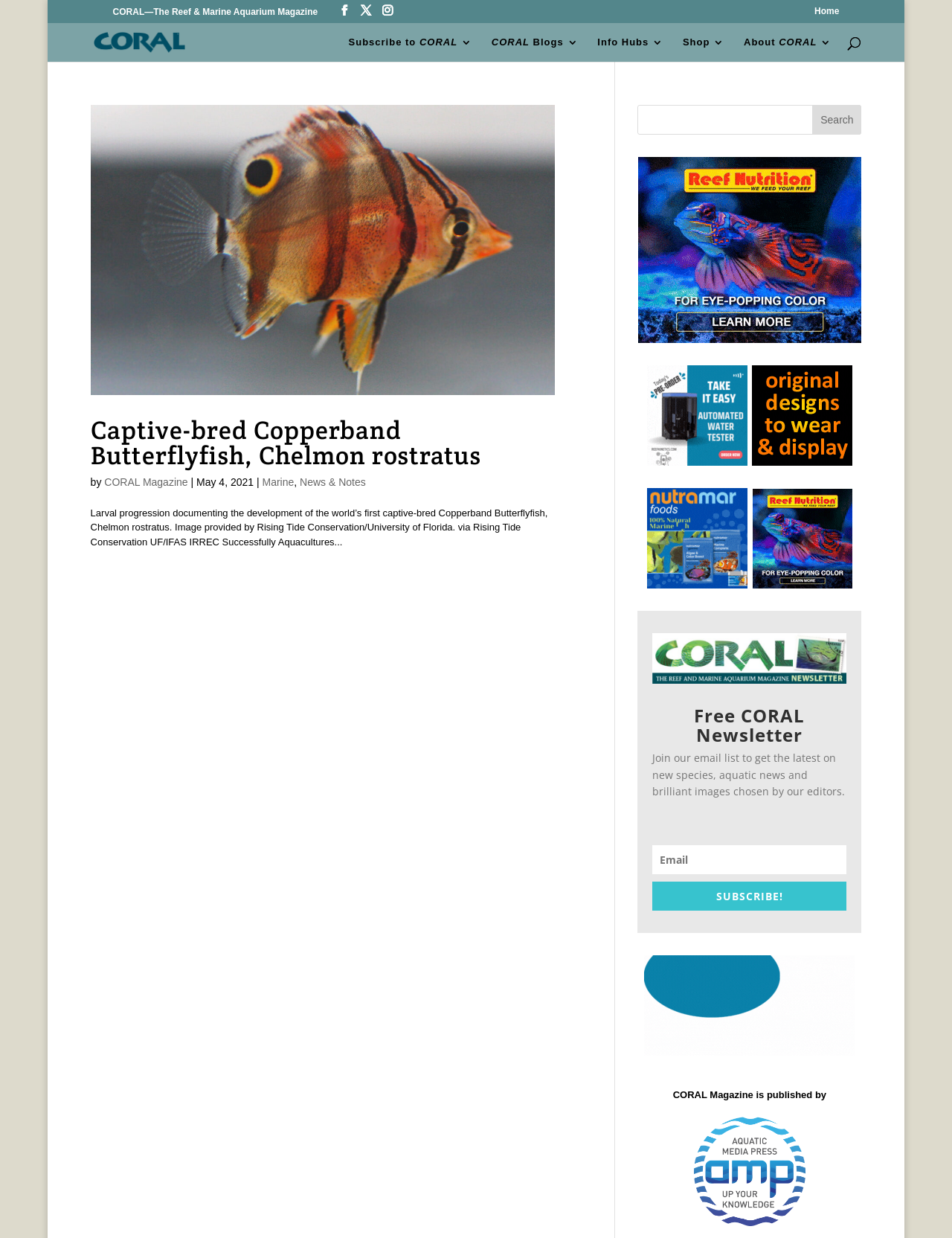Provide a brief response to the question below using a single word or phrase: 
What can you subscribe to?

CORAL Newsletter